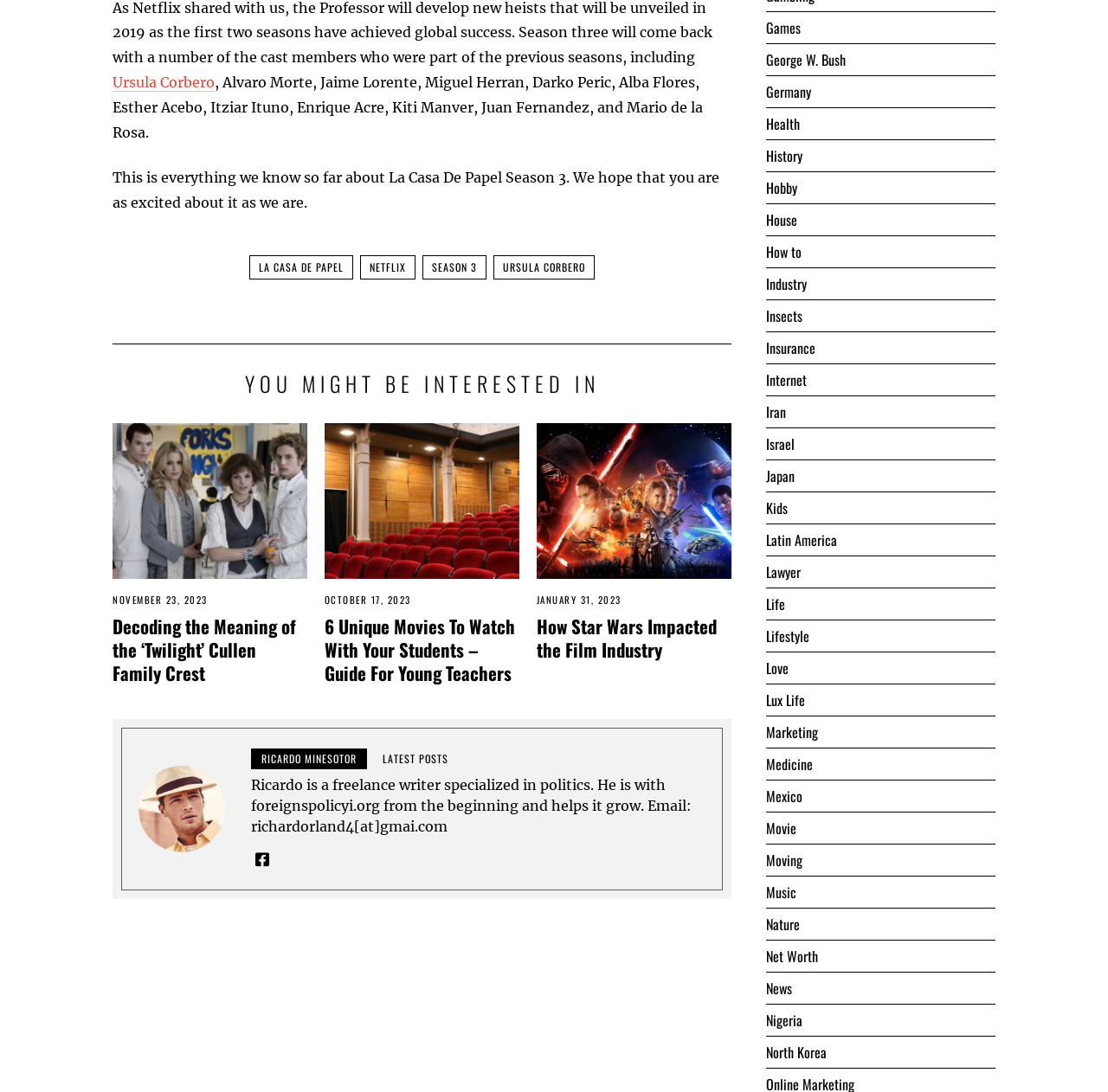What is the category of the link 'Games'?
Answer the question based on the image using a single word or a brief phrase.

Hobby